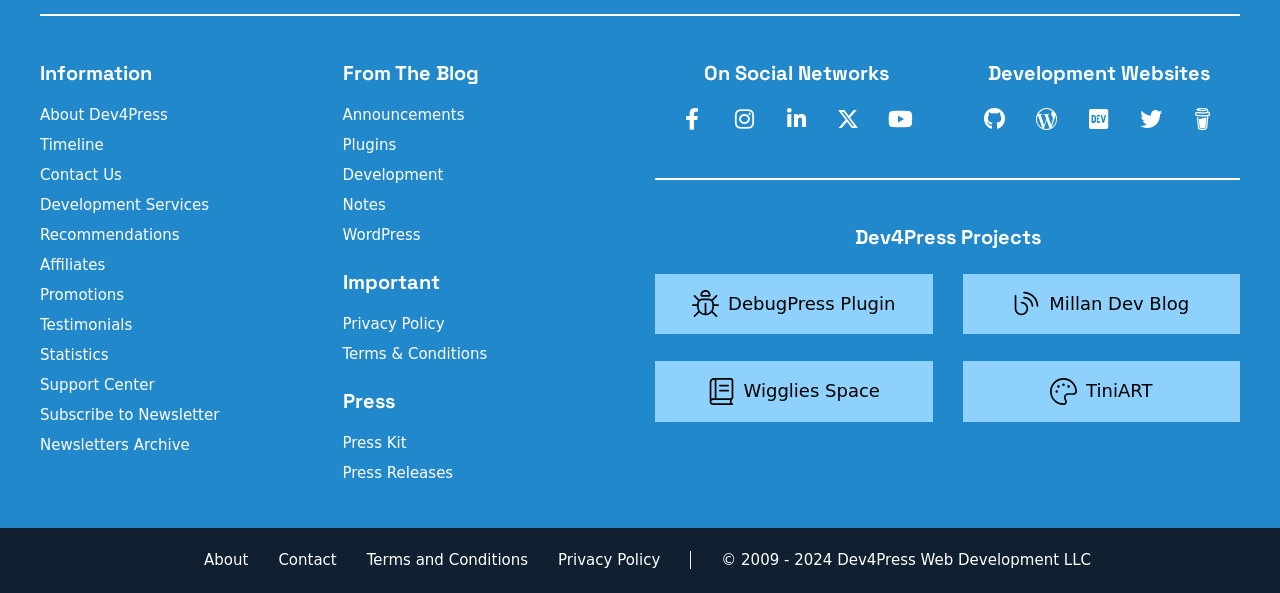Show me the bounding box coordinates of the clickable region to achieve the task as per the instruction: "Check out DebugPress Plugin".

[0.512, 0.461, 0.729, 0.563]